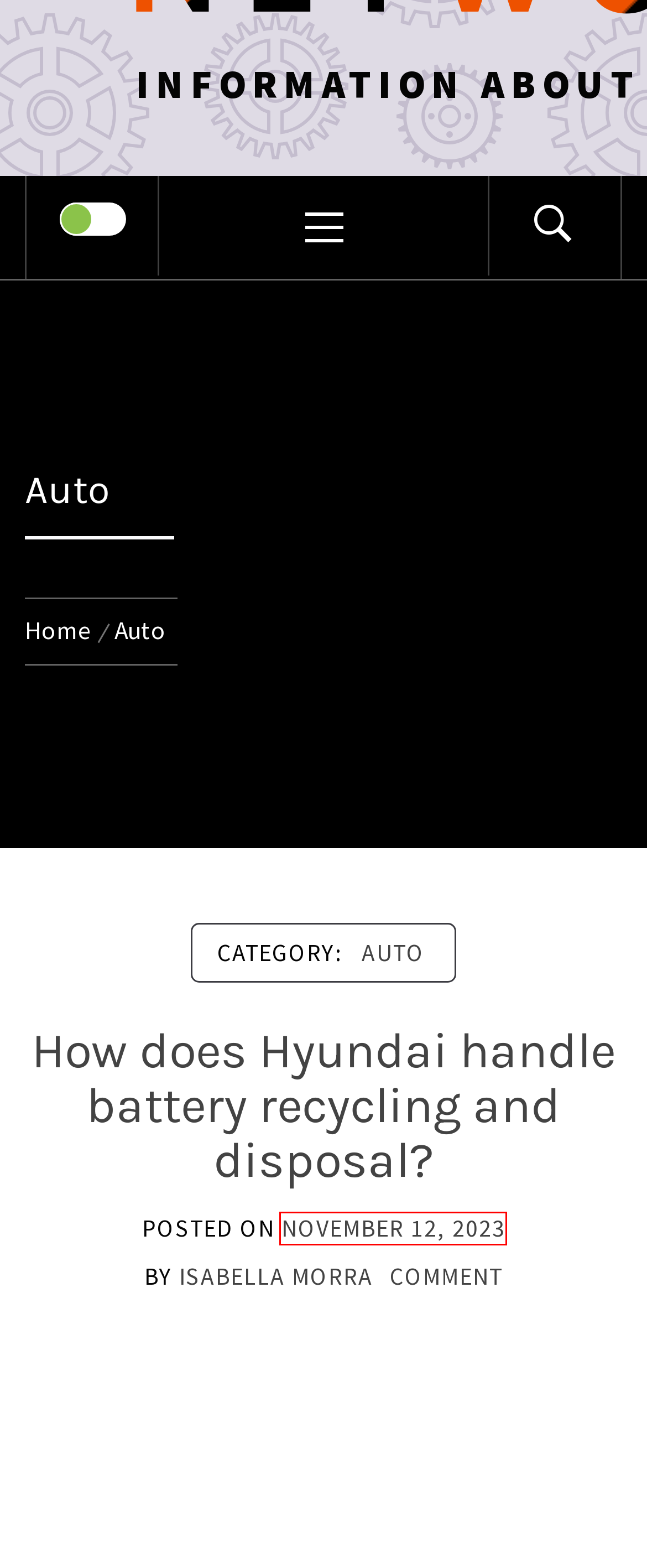You have a screenshot of a webpage with an element surrounded by a red bounding box. Choose the webpage description that best describes the new page after clicking the element inside the red bounding box. Here are the candidates:
A. The used car price is not fixed and can change with many factors - Gay Travellers Network
B. June 16, 2023 - Gay Travellers Network
C. Buying an Old Car Made Easy With Revs Check - Gay Travellers Network
D. How does Hyundai handle battery recycling and disposal? - Gay Travellers Network
E. November 12, 2023 - Gay Travellers Network
F. Earn more using Electrameccanica Vehicles - Gay Travellers Network
G. Isabella Morra, Author at Gay Travellers Network
H. Gay Travellers Network - Information about blogging

E